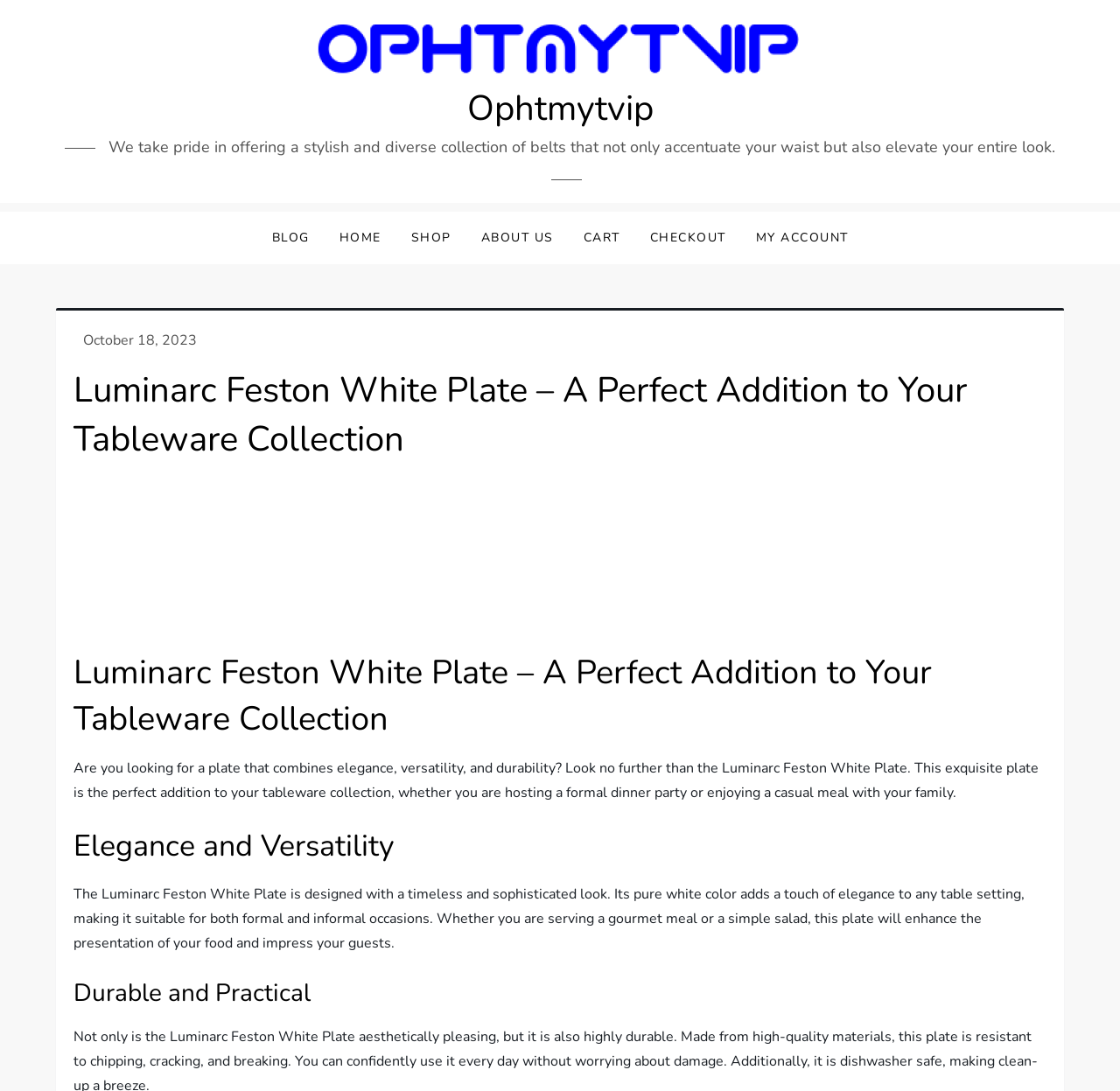Bounding box coordinates are specified in the format (top-left x, top-left y, bottom-right x, bottom-right y). All values are floating point numbers bounded between 0 and 1. Please provide the bounding box coordinate of the region this sentence describes: My account

[0.663, 0.194, 0.769, 0.242]